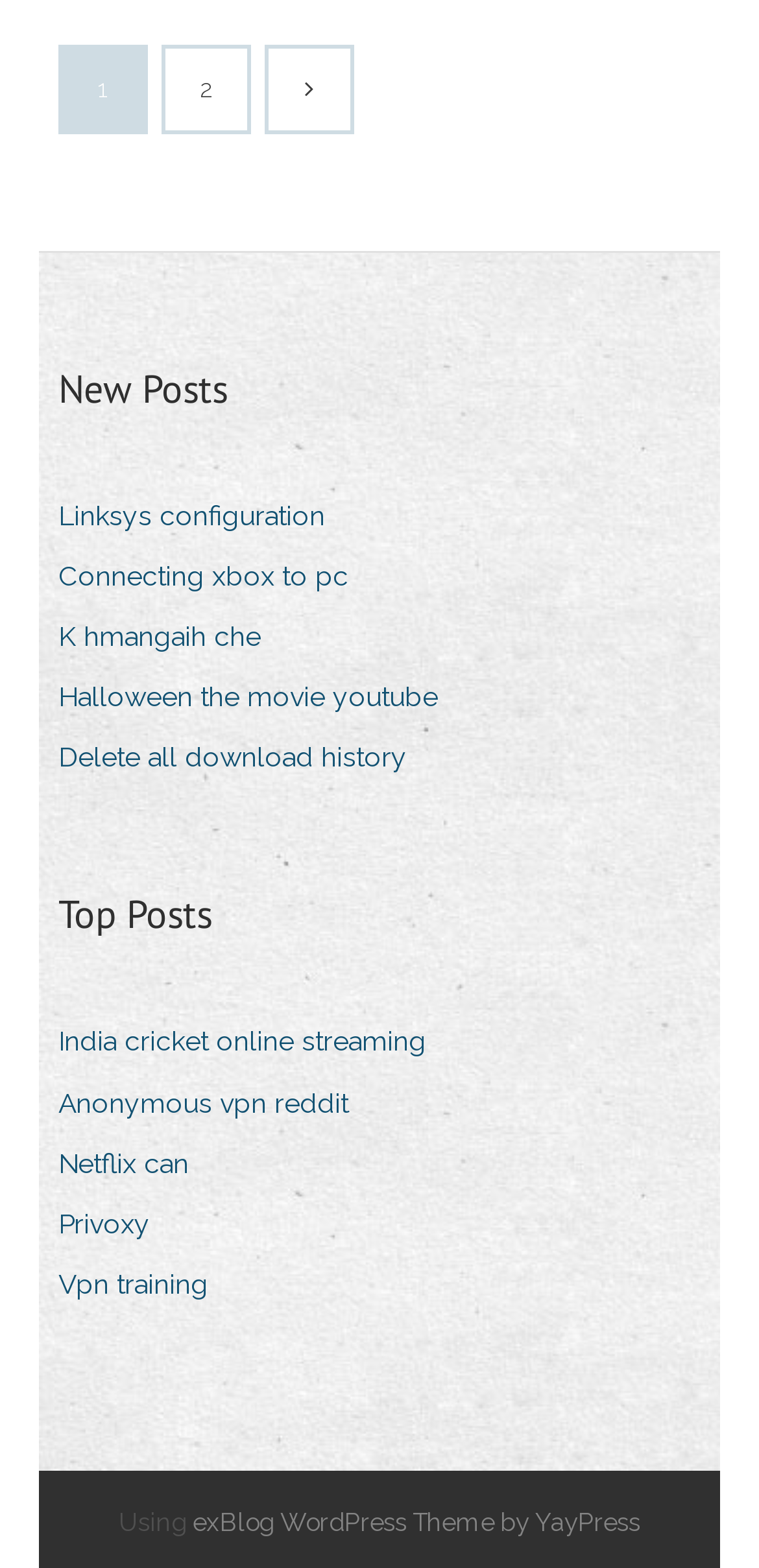Identify the bounding box coordinates of the specific part of the webpage to click to complete this instruction: "Go to the 'exBlog WordPress Theme by YayPress' website".

[0.254, 0.962, 0.844, 0.981]